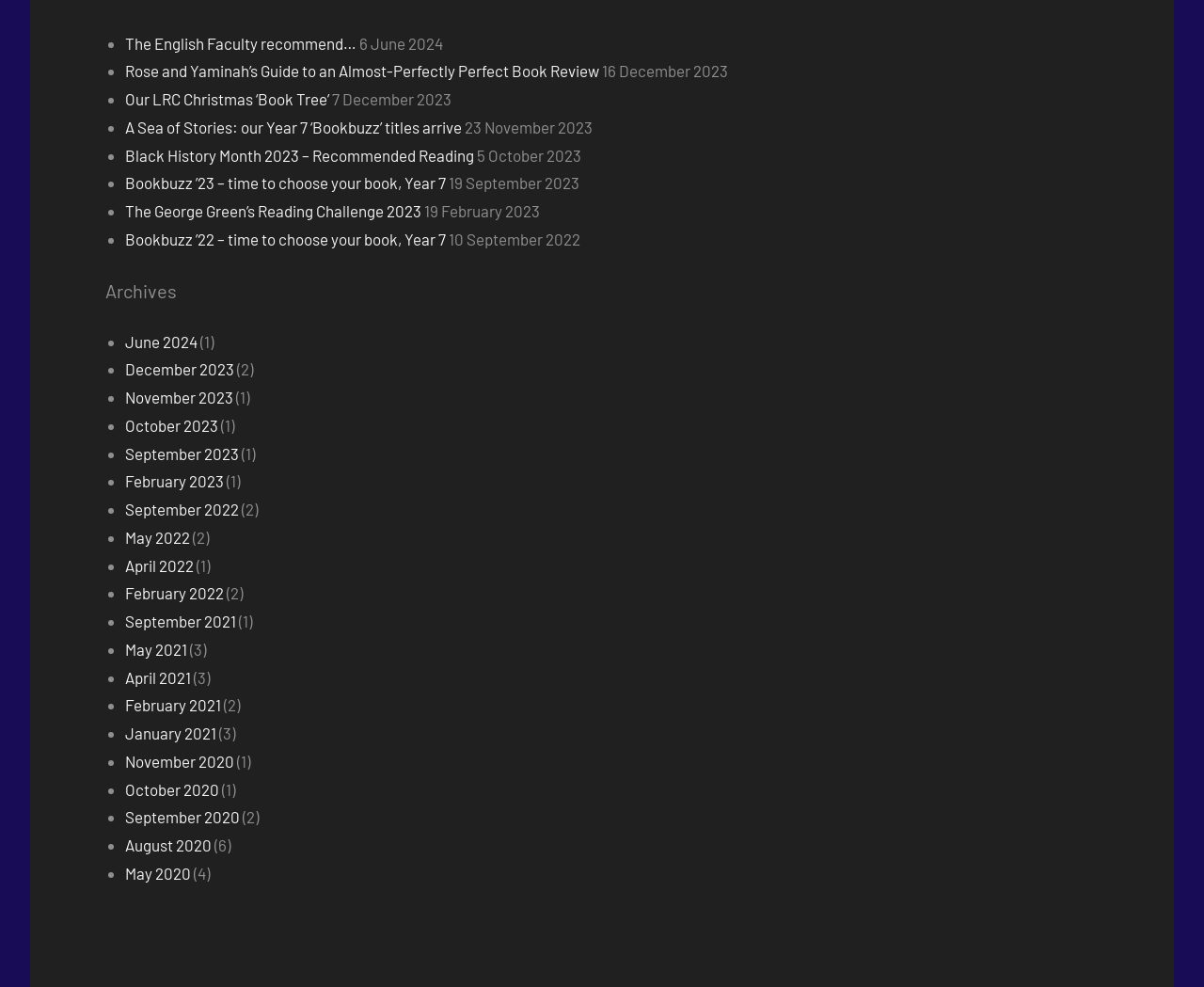What is the latest month with posted articles?
Look at the image and answer with only one word or phrase.

June 2024